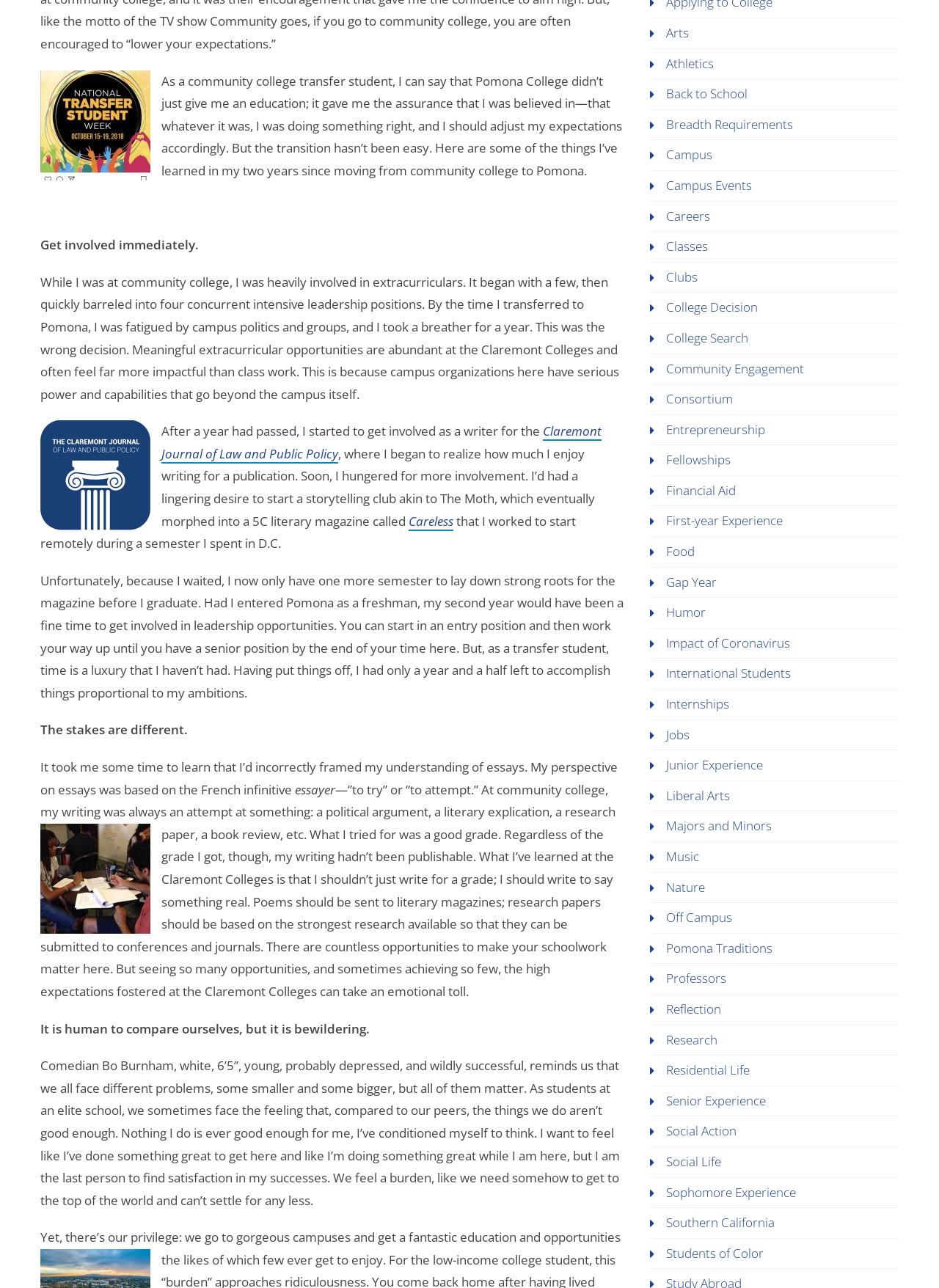Bounding box coordinates are specified in the format (top-left x, top-left y, bottom-right x, bottom-right y). All values are floating point numbers bounded between 0 and 1. Please provide the bounding box coordinate of the region this sentence describes: Impact

None